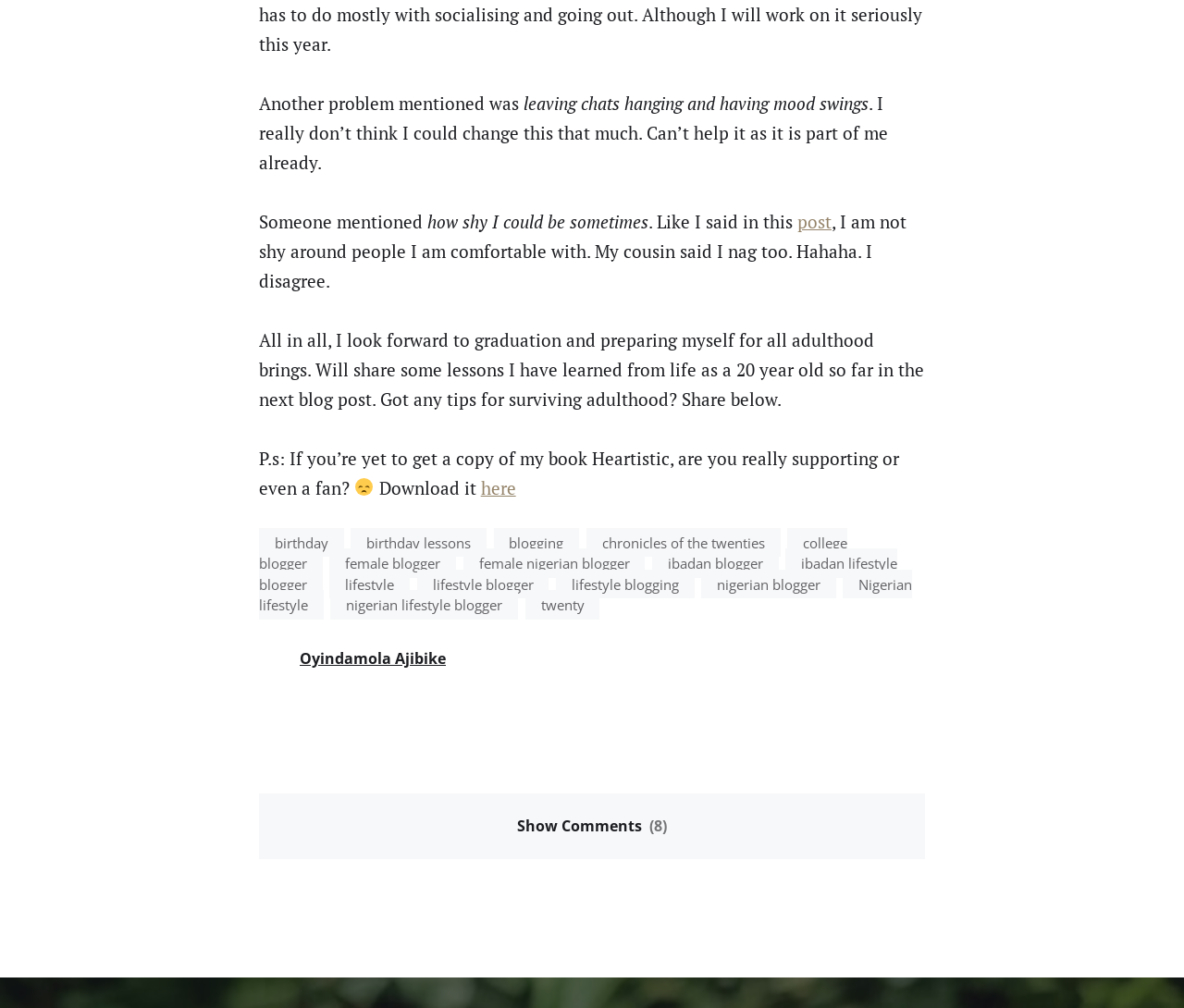What is the author's age?
Based on the image, answer the question with as much detail as possible.

The author mentions 'lessons I have learned from life as a 20 year old so far', indicating that the author is currently 20 years old.